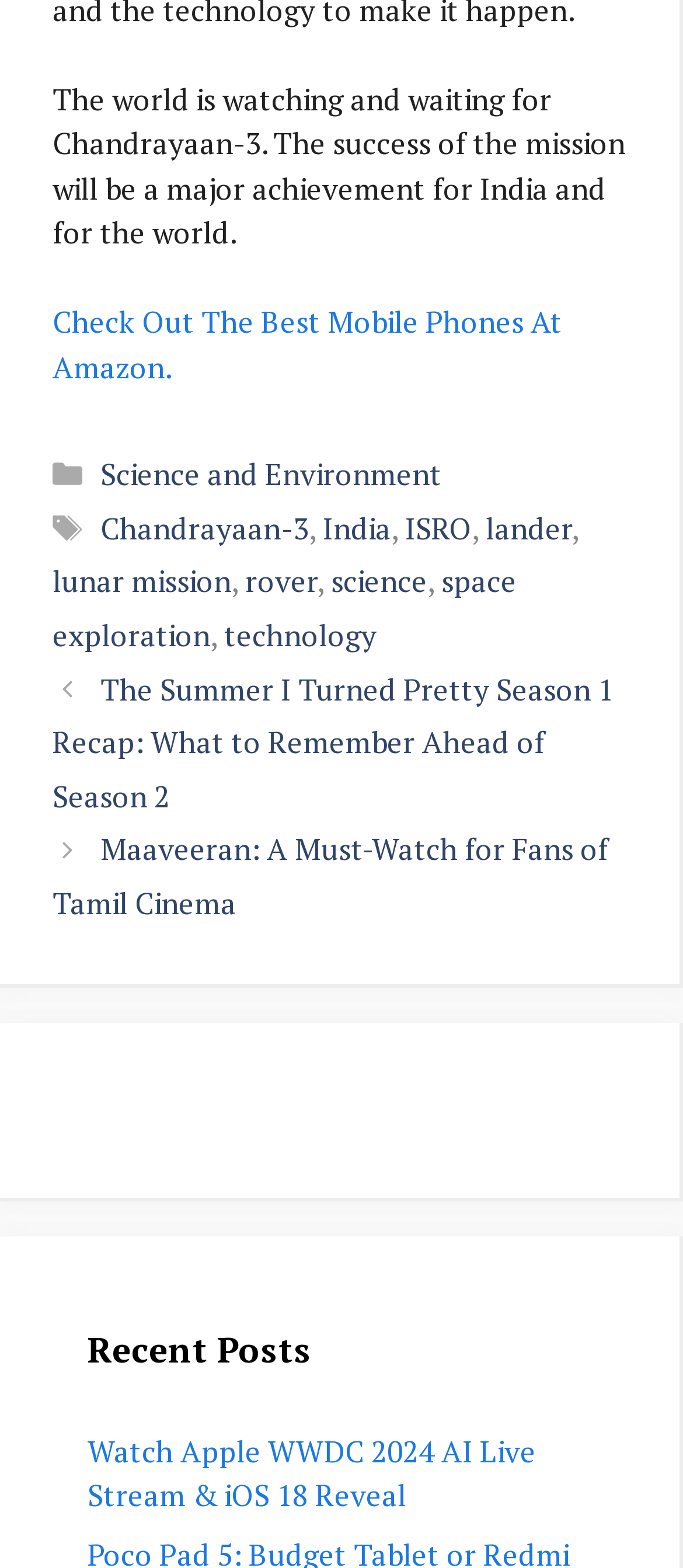Answer briefly with one word or phrase:
What is the title of the post with the link 'Watch Apple WWDC 2024 AI Live Stream & iOS 18 Reveal'?

Watch Apple WWDC 2024 AI Live Stream & iOS 18 Reveal